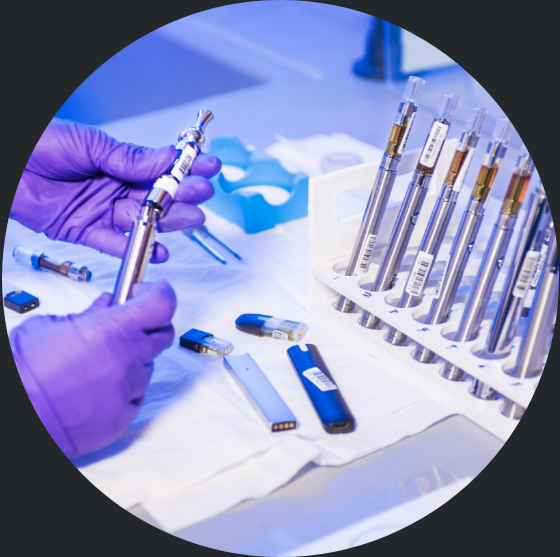What is the color of the gloves the person is wearing?
Answer with a single word or short phrase according to what you see in the image.

Purple